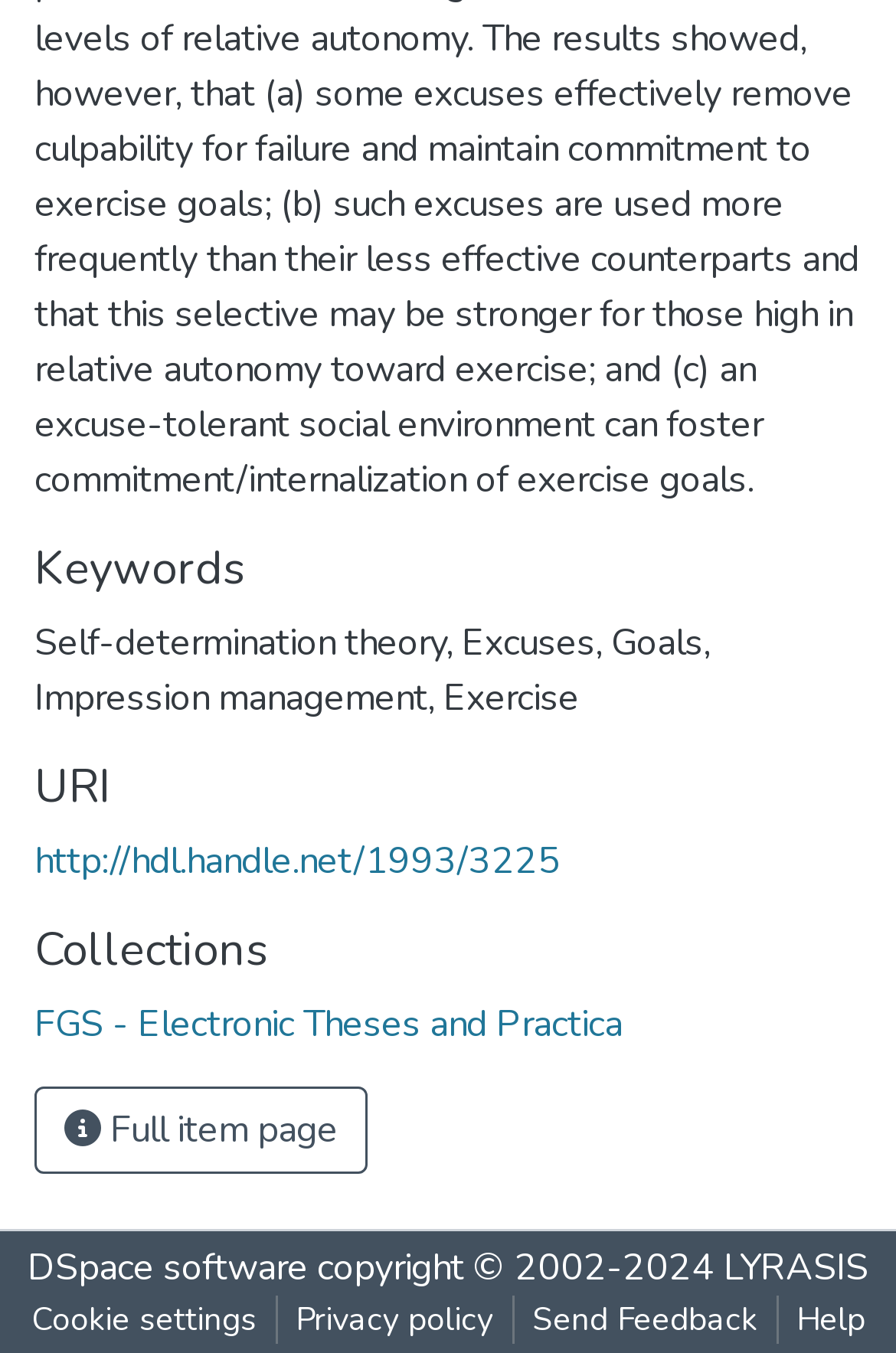Find the bounding box coordinates of the element I should click to carry out the following instruction: "View full item page".

[0.038, 0.803, 0.41, 0.867]